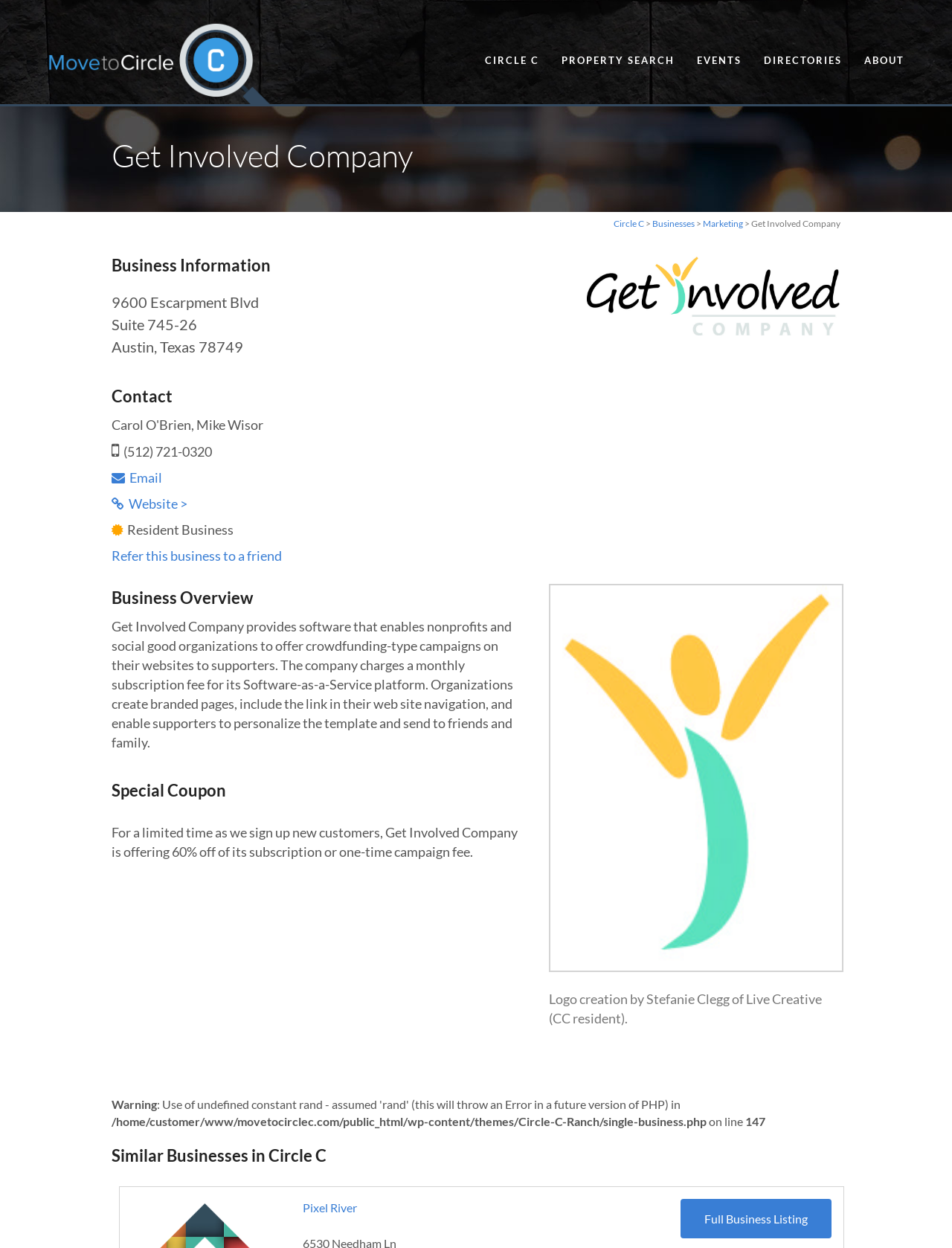What is the company's address?
With the help of the image, please provide a detailed response to the question.

I found the company's address by looking at the article section of the webpage, where it lists the business information. The address is '9600 Escarpment Blvd, Suite 745-26, Austin, Texas 78749'.